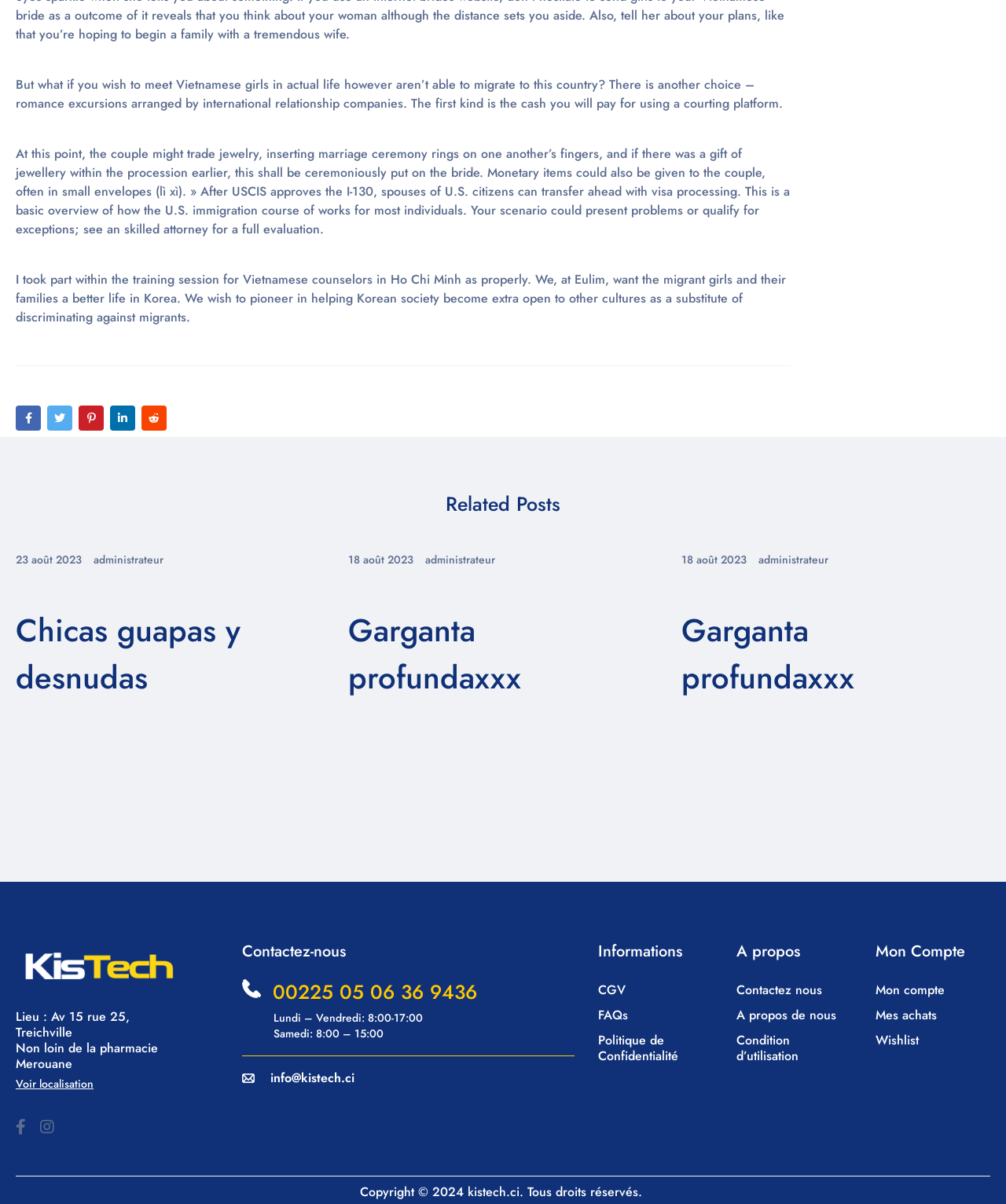Kindly determine the bounding box coordinates for the clickable area to achieve the given instruction: "Click the link to view localization".

[0.016, 0.892, 0.093, 0.907]